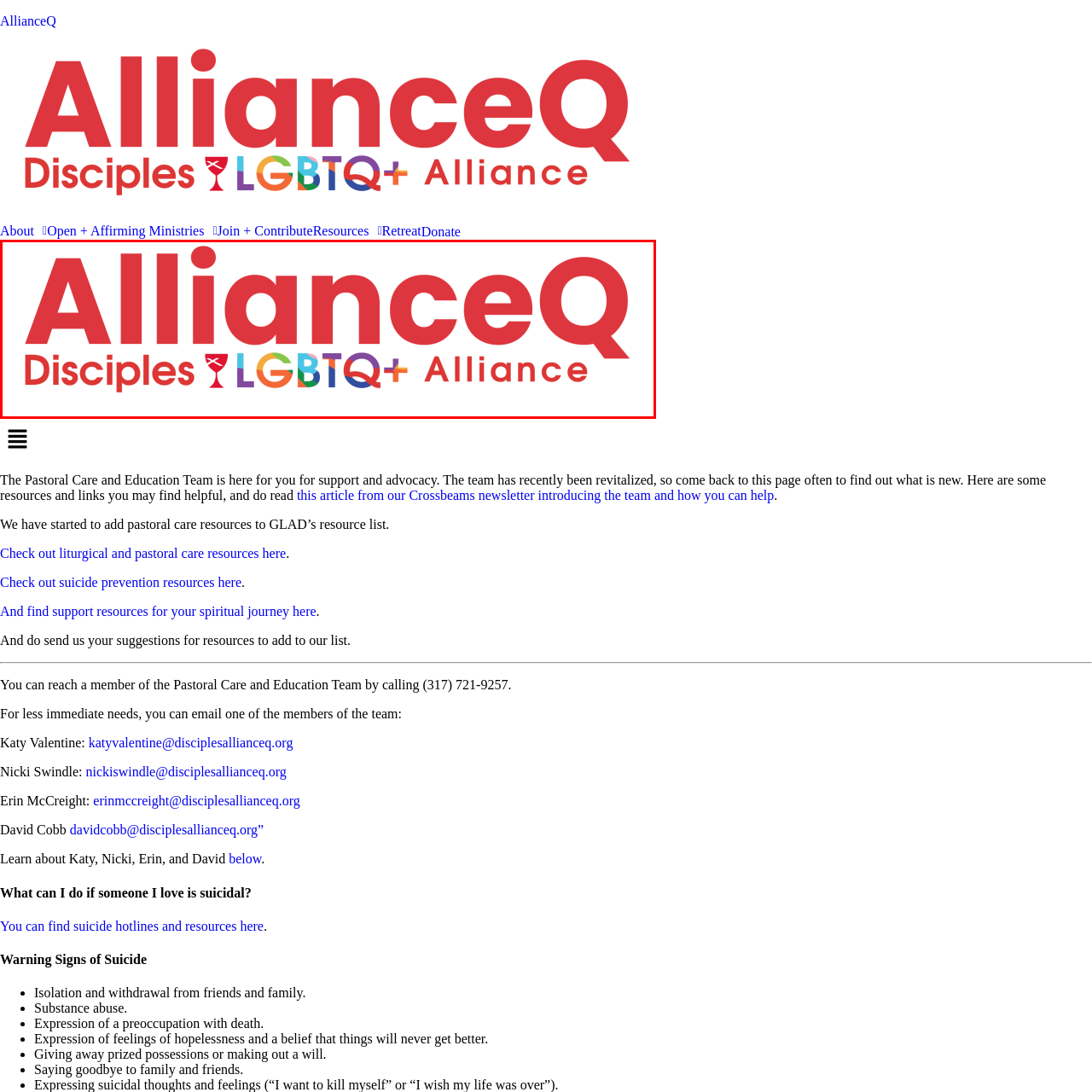Please examine the image within the red bounding box and provide an answer to the following question using a single word or phrase:
What does the logo of AllianceQ represent?

Commitment to advocacy and support